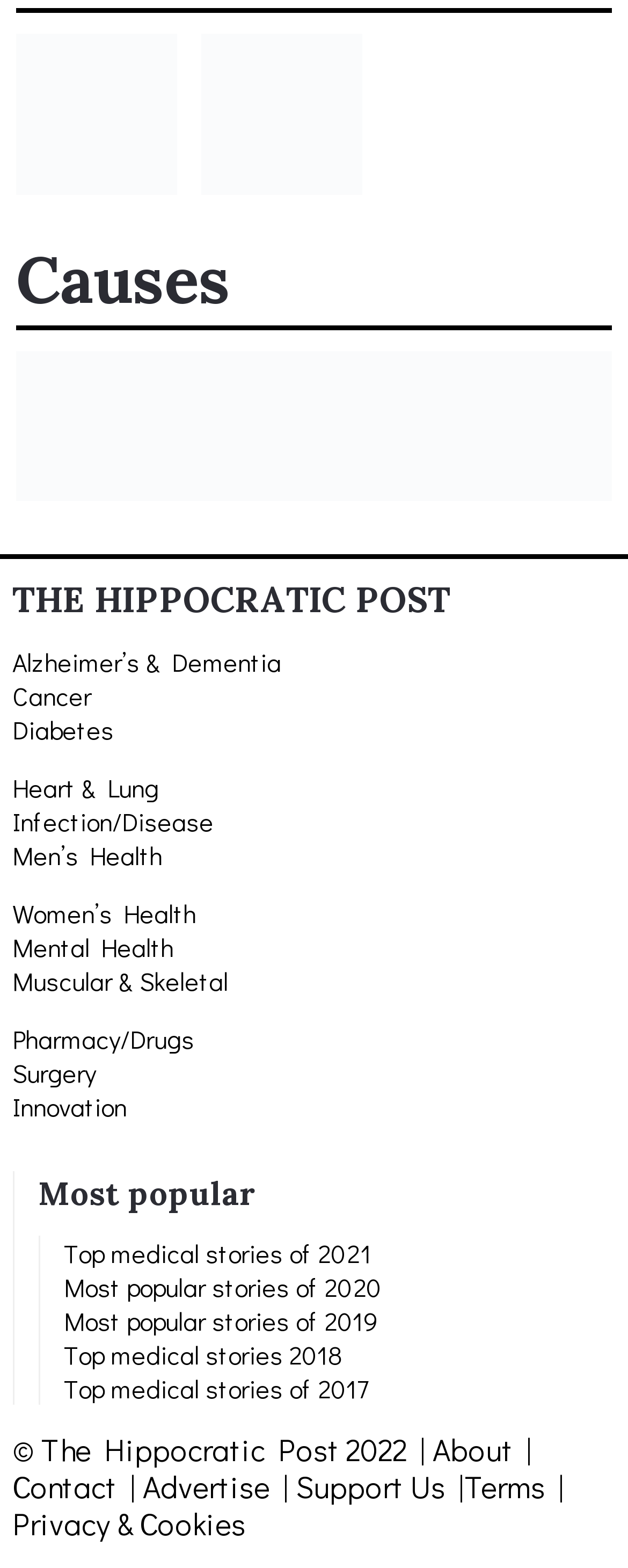Predict the bounding box coordinates of the area that should be clicked to accomplish the following instruction: "Click the 'top ten badge' link". The bounding box coordinates should consist of four float numbers between 0 and 1, i.e., [left, top, right, bottom].

[0.026, 0.107, 0.282, 0.129]